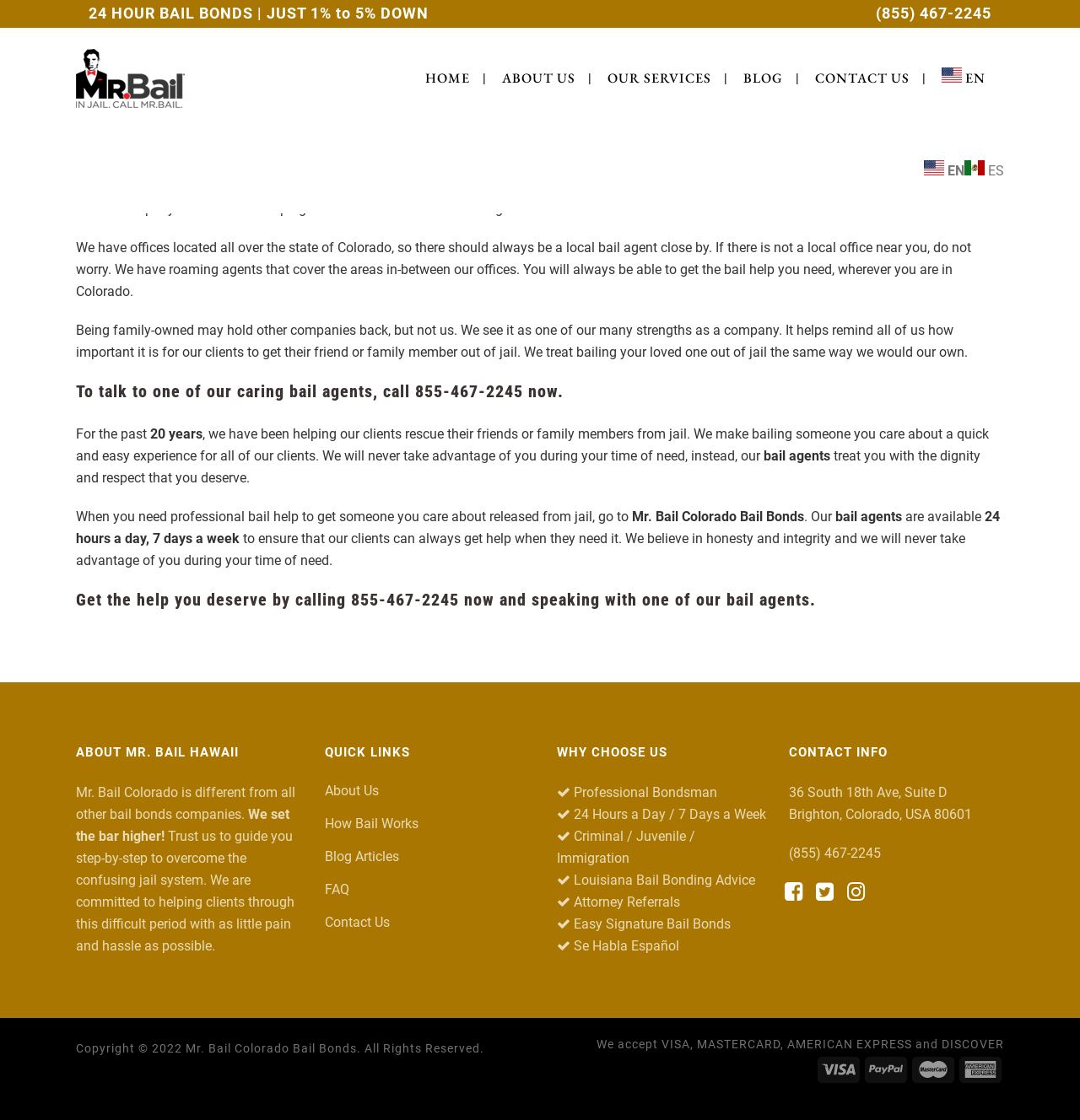What is the name of the bail bond company?
Please provide a comprehensive answer based on the visual information in the image.

The name of the company can be found in the top left corner of the webpage, as well as in the middle of the page. It is a key piece of information that identifies the company and its services.